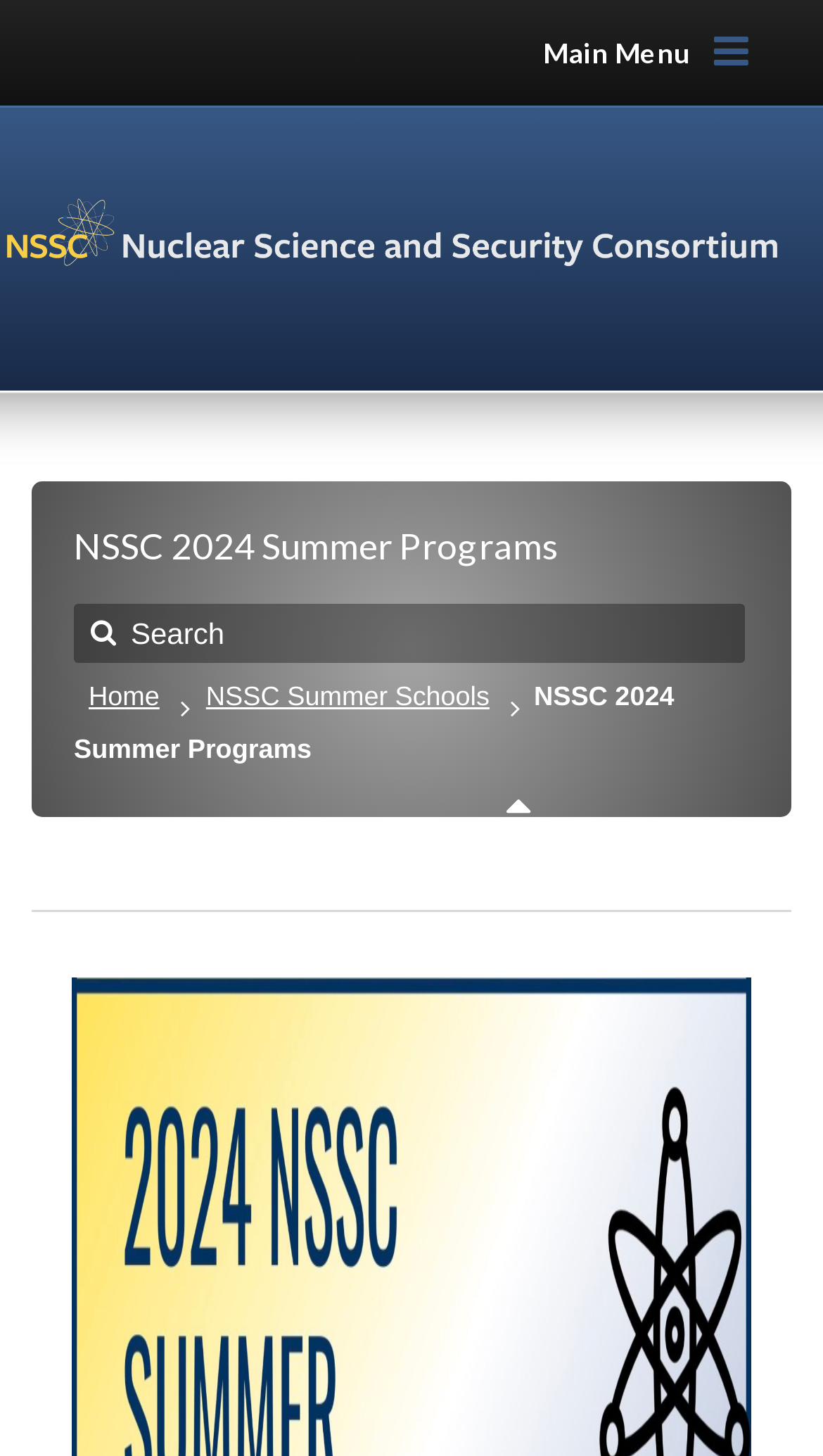Give a one-word or one-phrase response to the question:
Is there an image on the webpage?

Yes